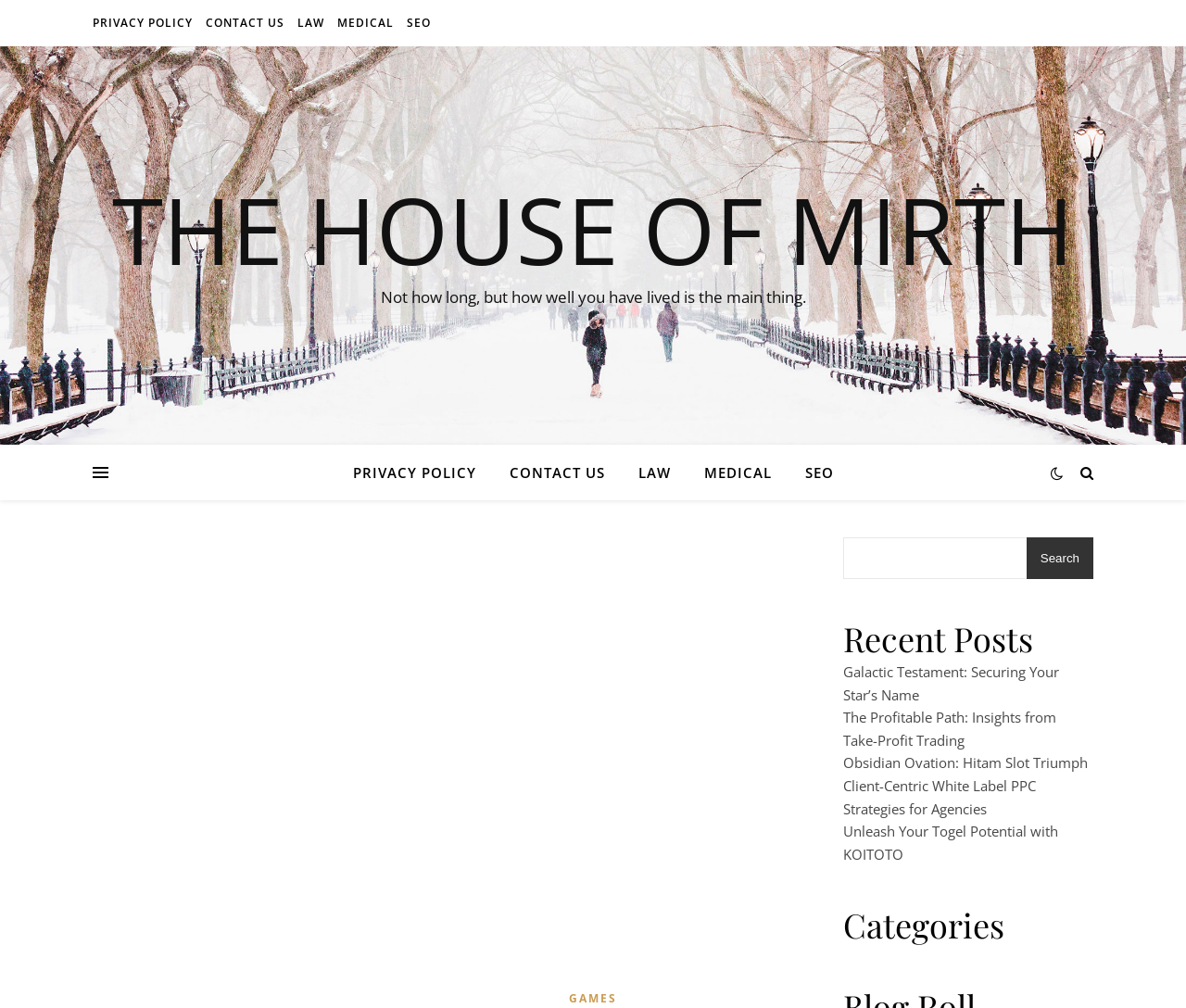How many links are in the top navigation bar?
Look at the screenshot and respond with one word or a short phrase.

5